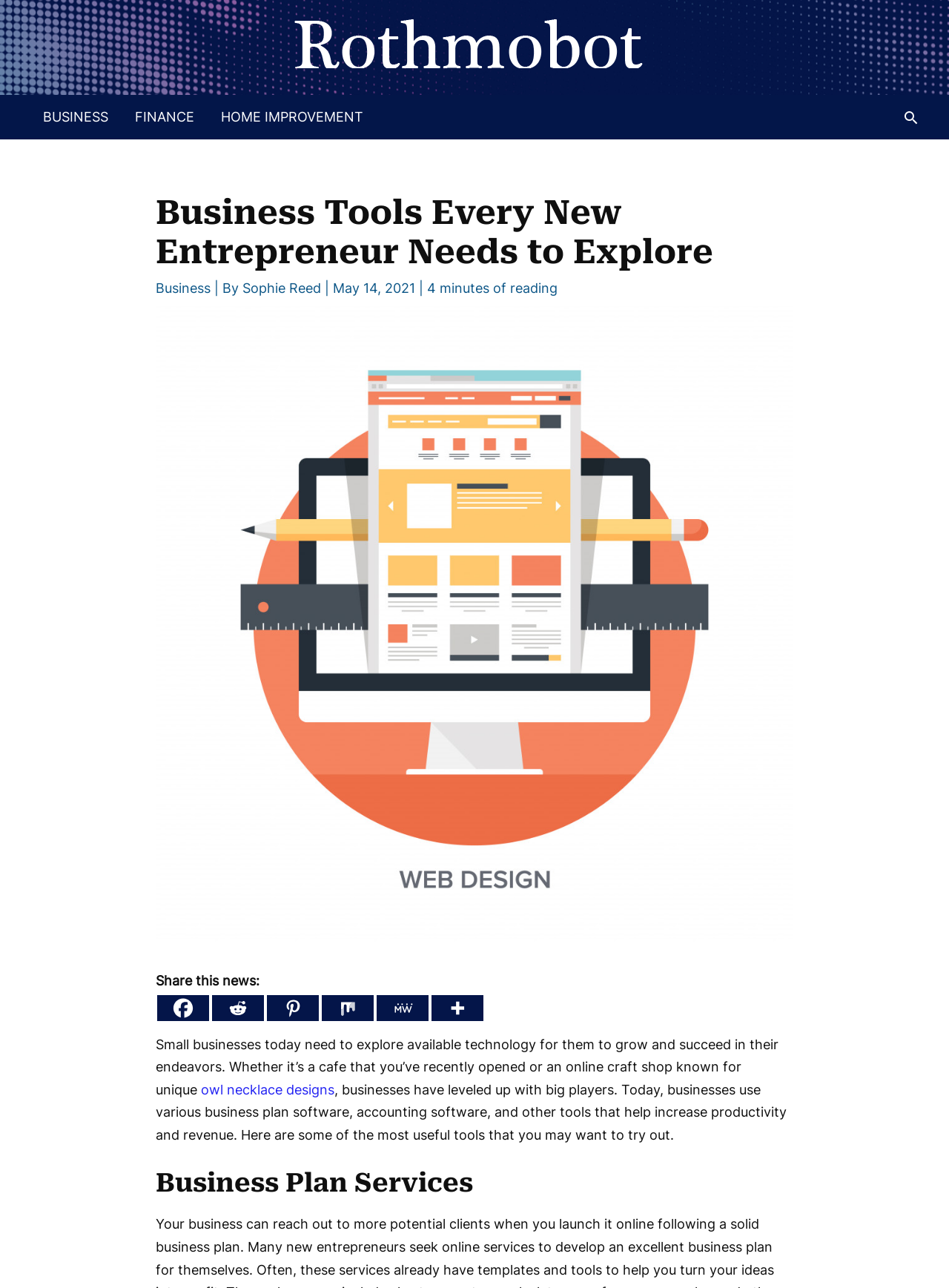Given the description "alt="Rothmobot"", provide the bounding box coordinates of the corresponding UI element.

[0.309, 0.025, 0.677, 0.037]